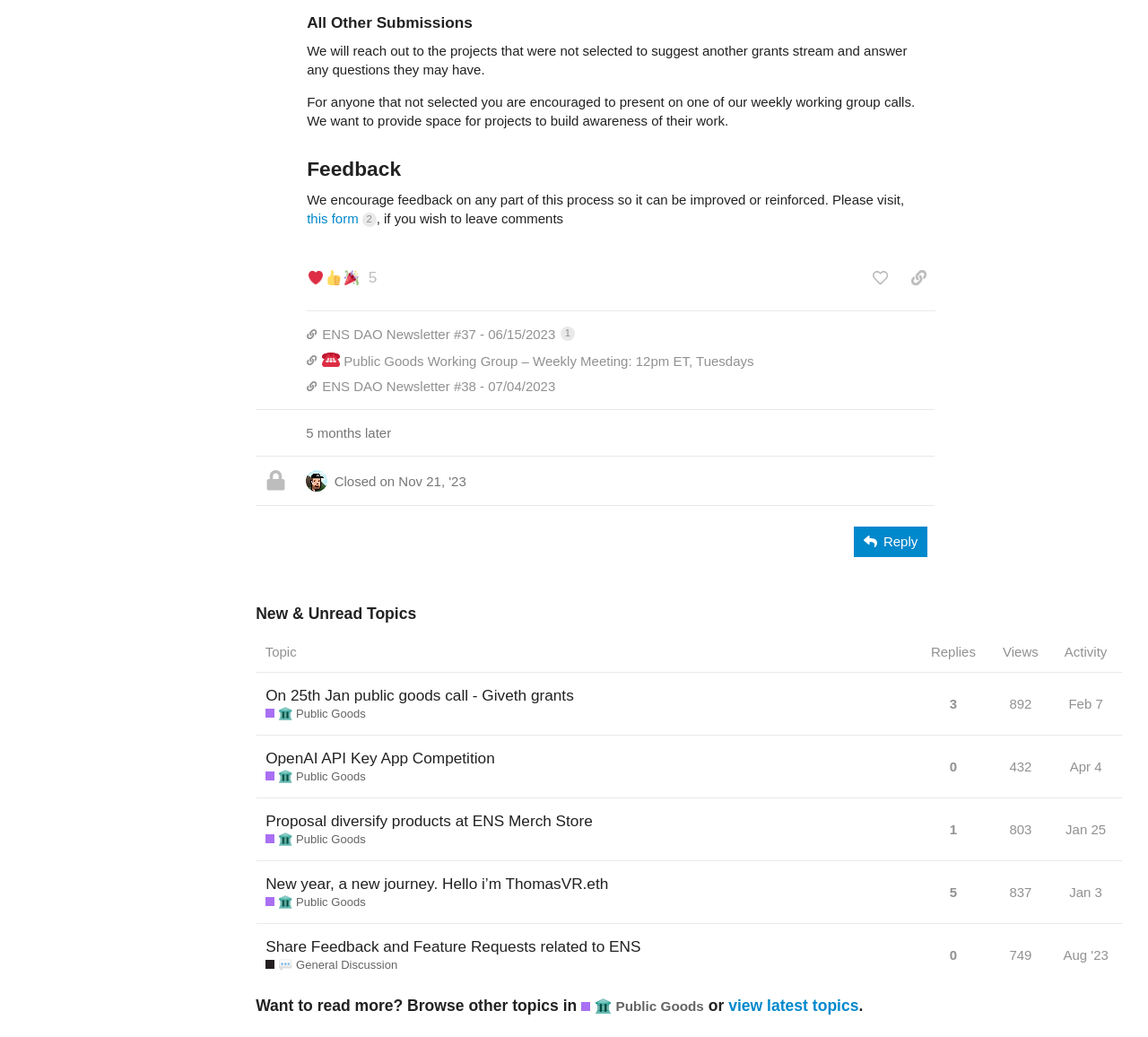From the element description OpenAI API Key App Competition, predict the bounding box coordinates of the UI element. The coordinates must be specified in the format (top-left x, top-left y, bottom-right x, bottom-right y) and should be within the 0 to 1 range.

[0.231, 0.709, 0.431, 0.753]